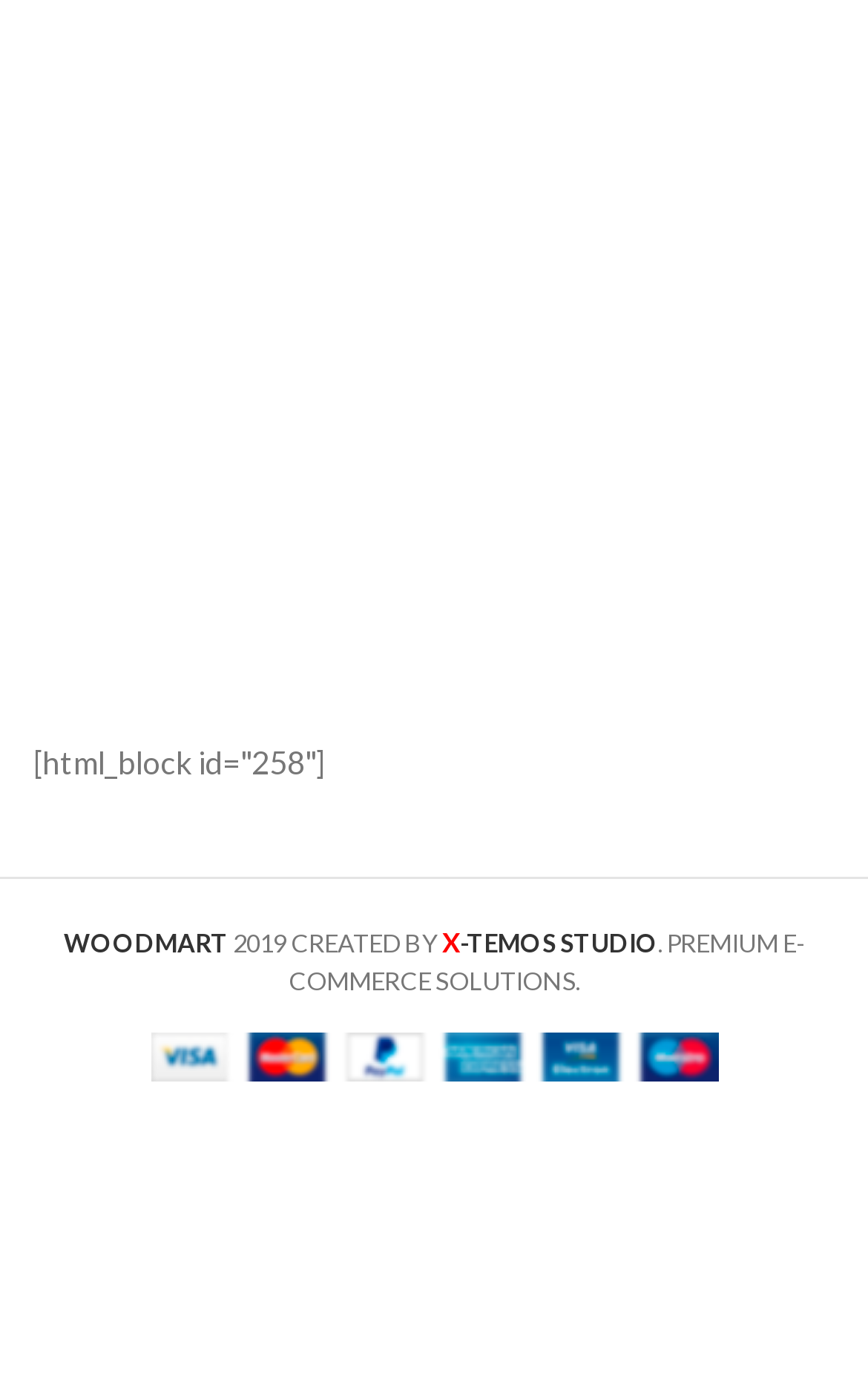Give a detailed overview of the webpage's appearance and contents.

The webpage is titled "RHR" and has a main section at the top. Below the main section, there is a block of HTML content with a static text that is not explicitly described. 

Further down, there is a content information section that spans the entire width of the page. Within this section, there are three links: "WOODMART" on the left, "X-TEMOS STUDIO" in the middle, and another link not explicitly described on the right. Between the "WOODMART" and "X-TEMOS STUDIO" links, there is a static text "2019 CREATED BY". To the right of the "X-TEMOS STUDIO" link, there is another static text ". PREMIUM E-COMMERCE SOLUTIONS." that extends to the right edge of the page.

Below the content information section, there is an image related to payments, positioned roughly in the middle of the page.